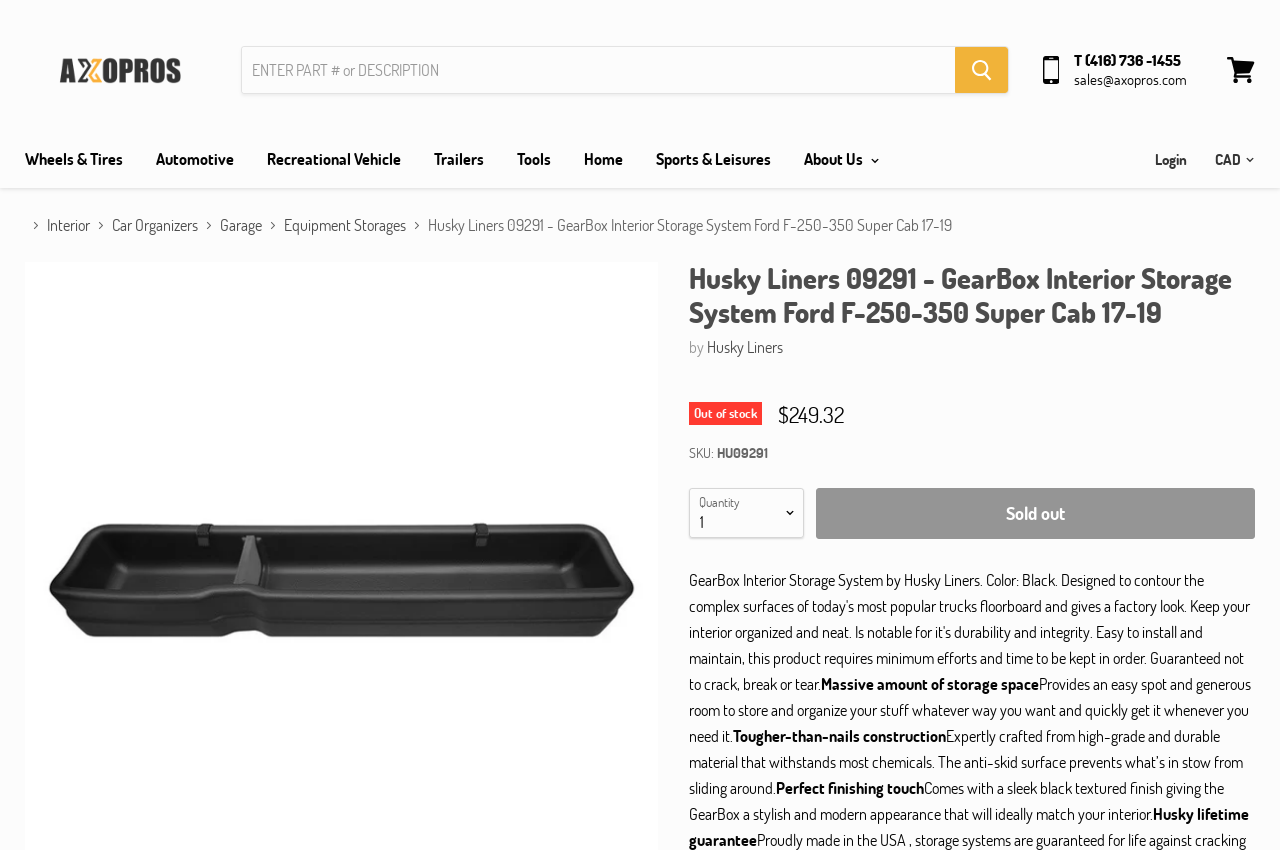Identify the bounding box coordinates of the area that should be clicked in order to complete the given instruction: "View cart". The bounding box coordinates should be four float numbers between 0 and 1, i.e., [left, top, right, bottom].

[0.951, 0.055, 0.988, 0.109]